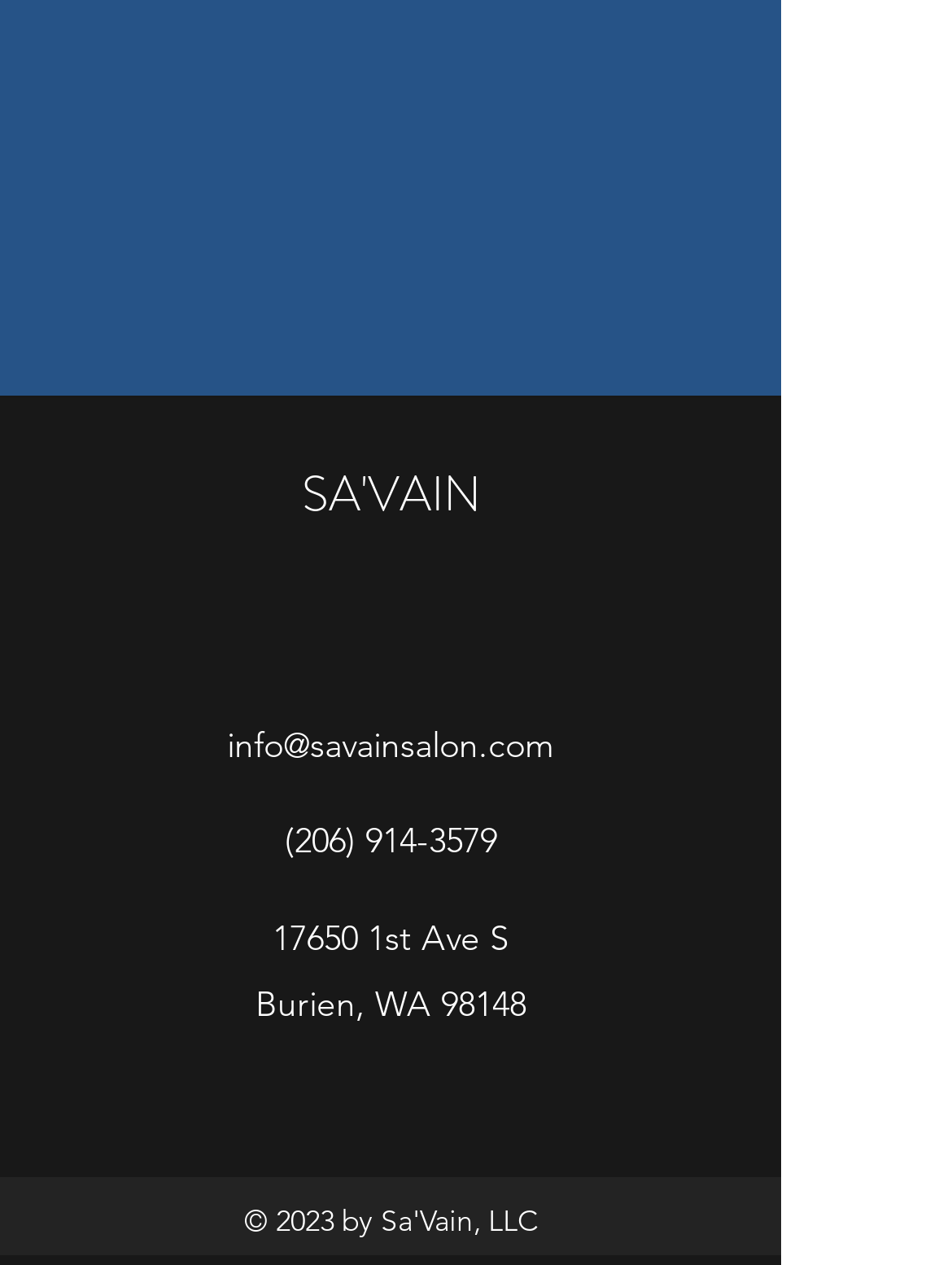Determine the bounding box for the UI element that matches this description: "(206) 914-3579".

[0.299, 0.647, 0.522, 0.682]